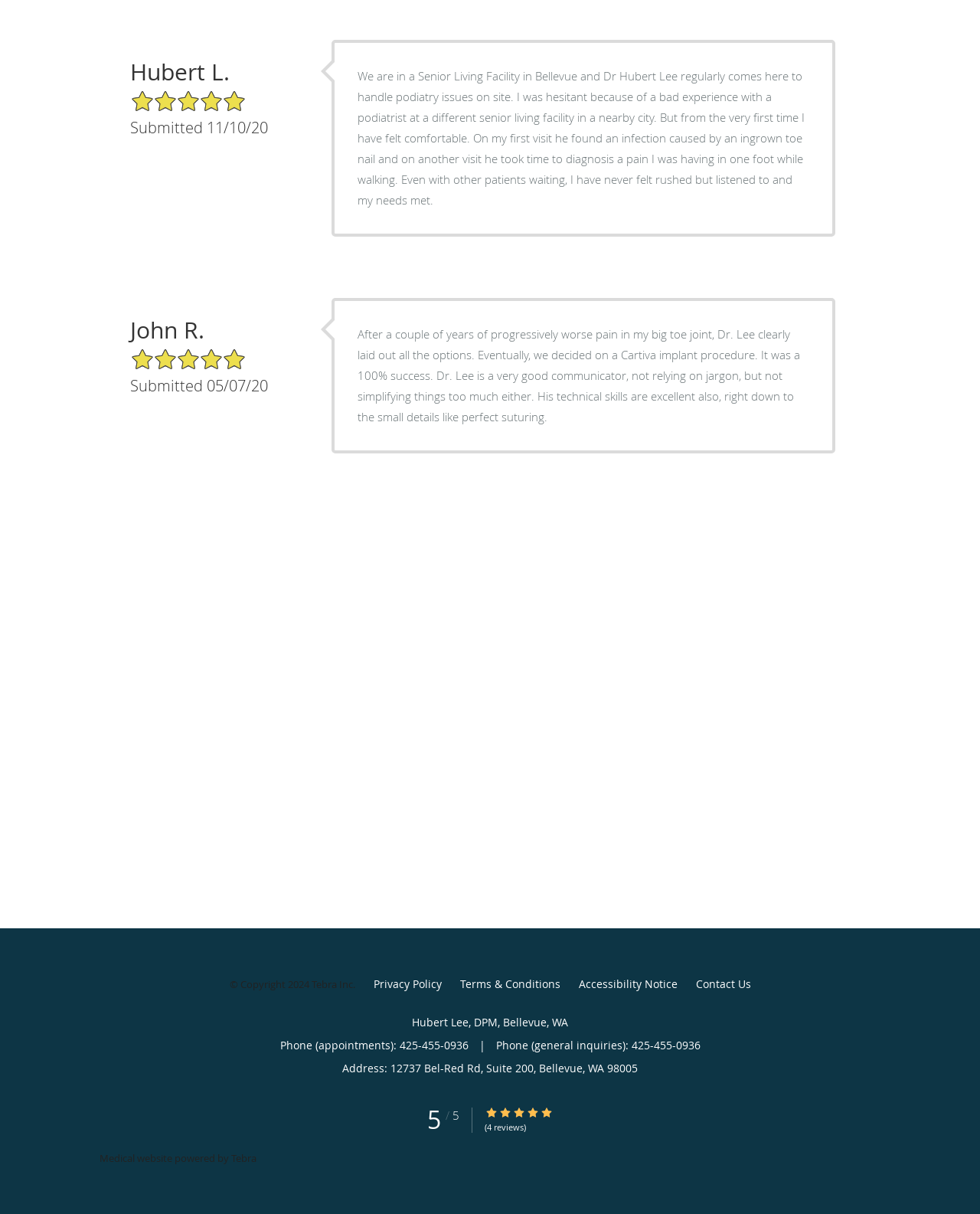Find the bounding box of the UI element described as: "Privacy Policy". The bounding box coordinates should be given as four float values between 0 and 1, i.e., [left, top, right, bottom].

[0.381, 0.801, 0.45, 0.82]